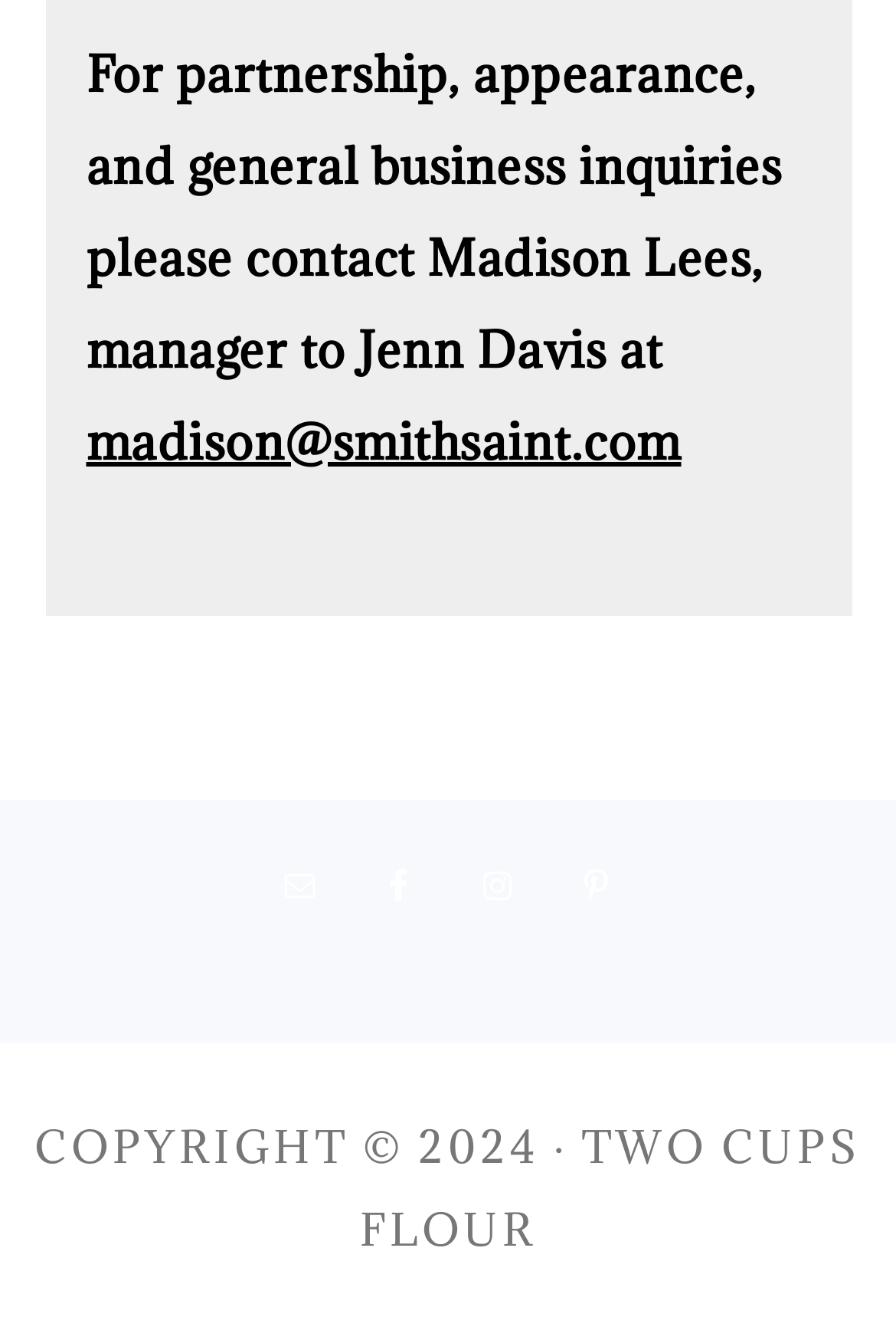Please answer the following question using a single word or phrase: What is the purpose of the 'Email' link?

To send an email